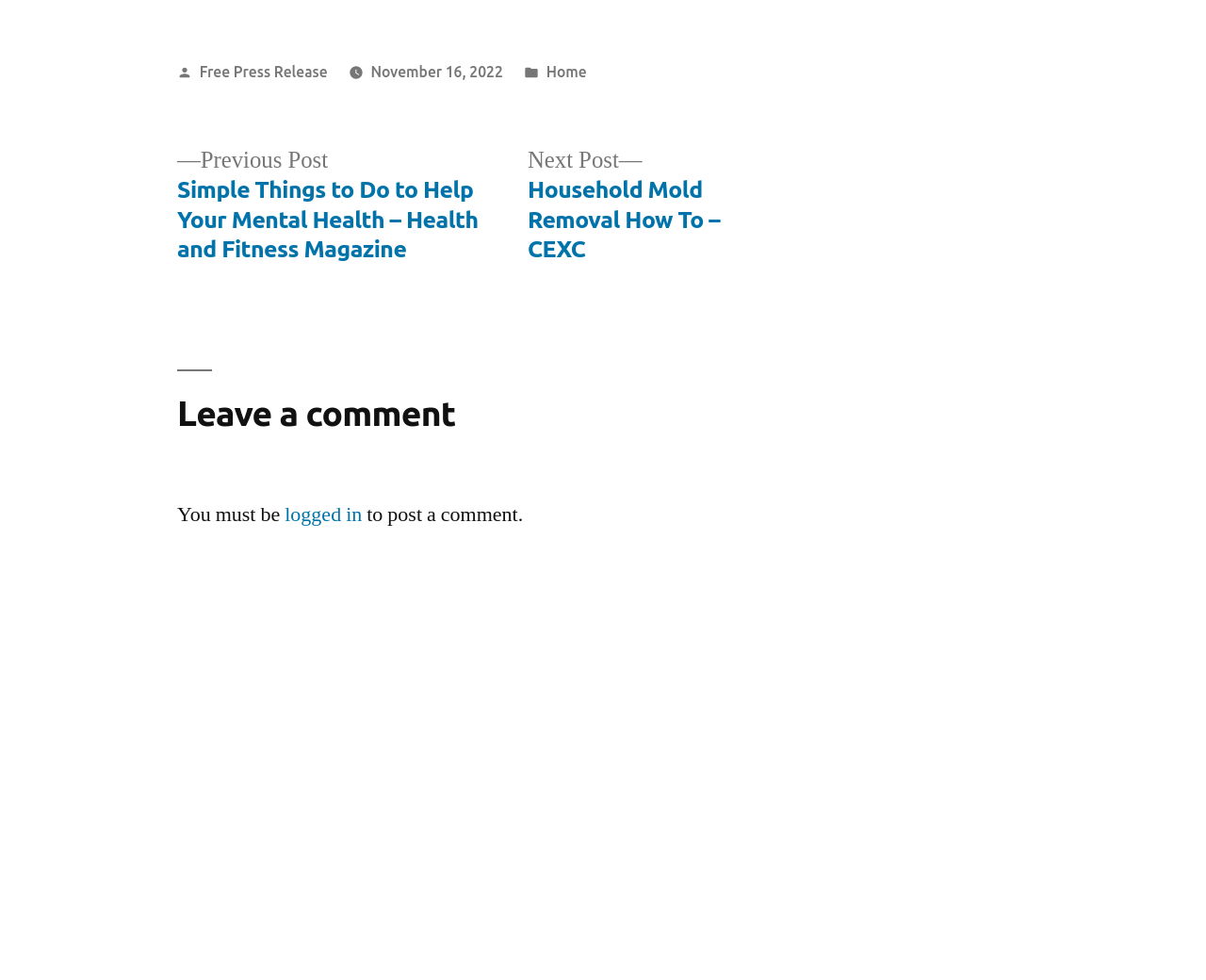What is the purpose of the 'Previous post' and 'Next post' links?
With the help of the image, please provide a detailed response to the question.

I inferred the purpose of the 'Previous post' and 'Next post' links by looking at their positions and texts, and understanding that they are used for navigation between posts.